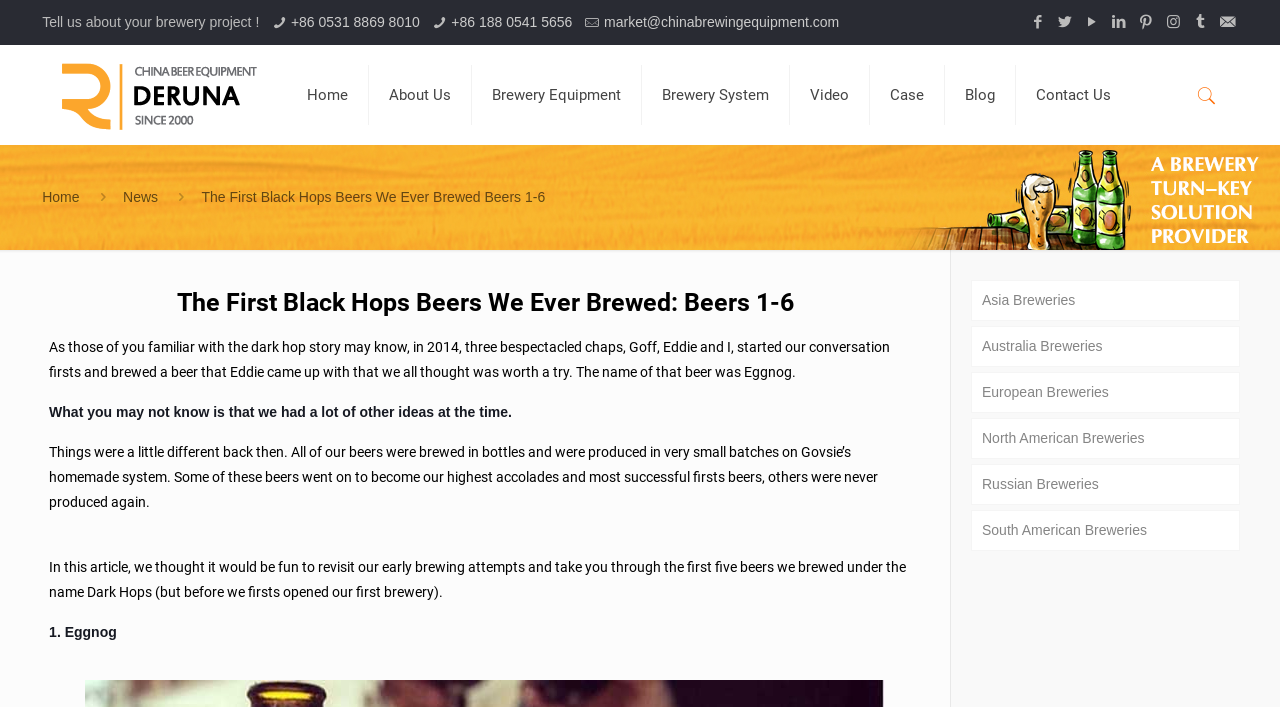How many brewery regions are listed on the webpage?
With the help of the image, please provide a detailed response to the question.

The answer can be found by looking at the list of links on the right side of the webpage, which includes 'Asia Breweries', 'Australia Breweries', 'European Breweries', 'North American Breweries', 'Russian Breweries', and 'South American Breweries', totaling six regions.